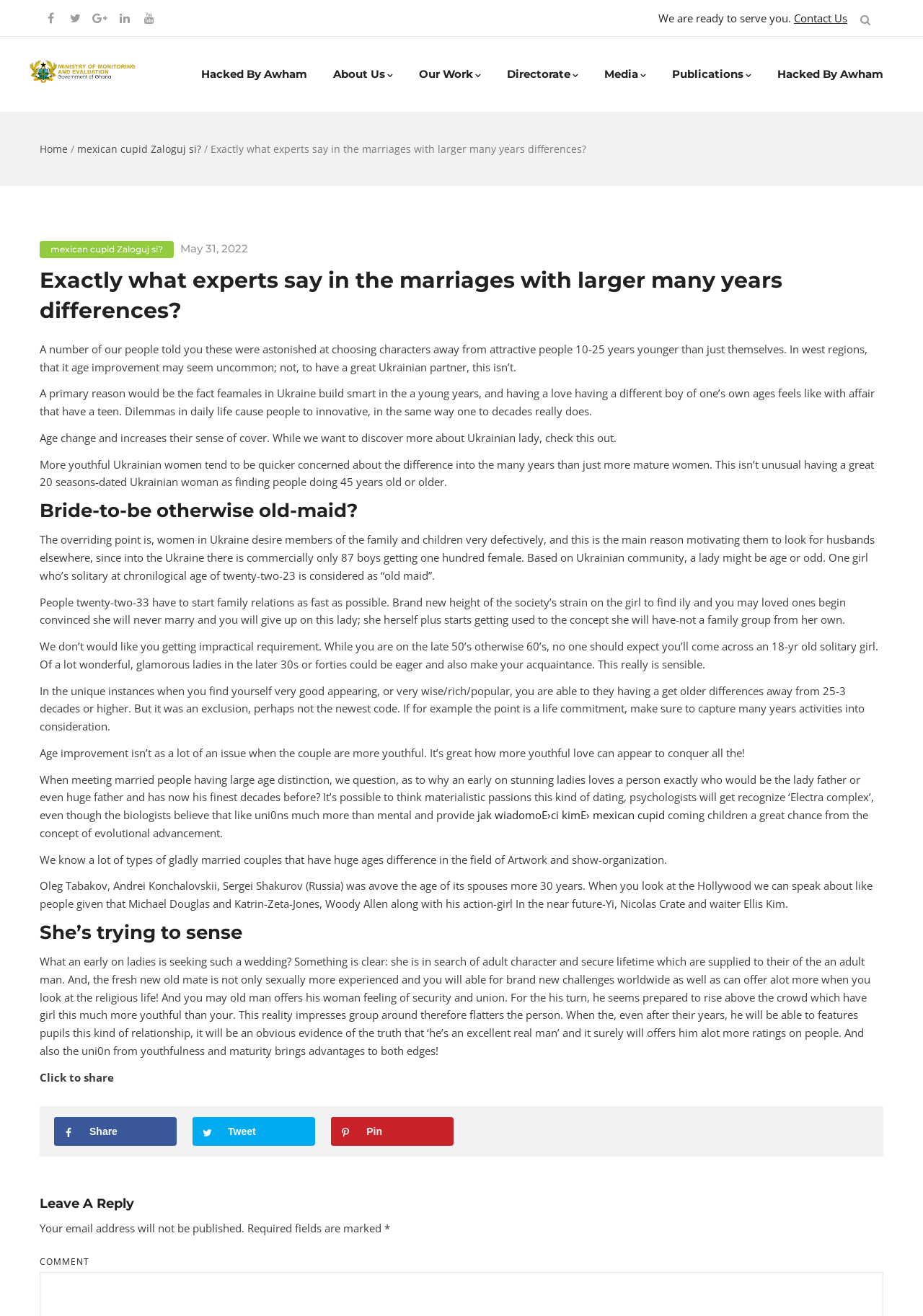Identify the bounding box for the UI element described as: "mexican cupid Zaloguj si?". The coordinates should be four float numbers between 0 and 1, i.e., [left, top, right, bottom].

[0.084, 0.108, 0.218, 0.118]